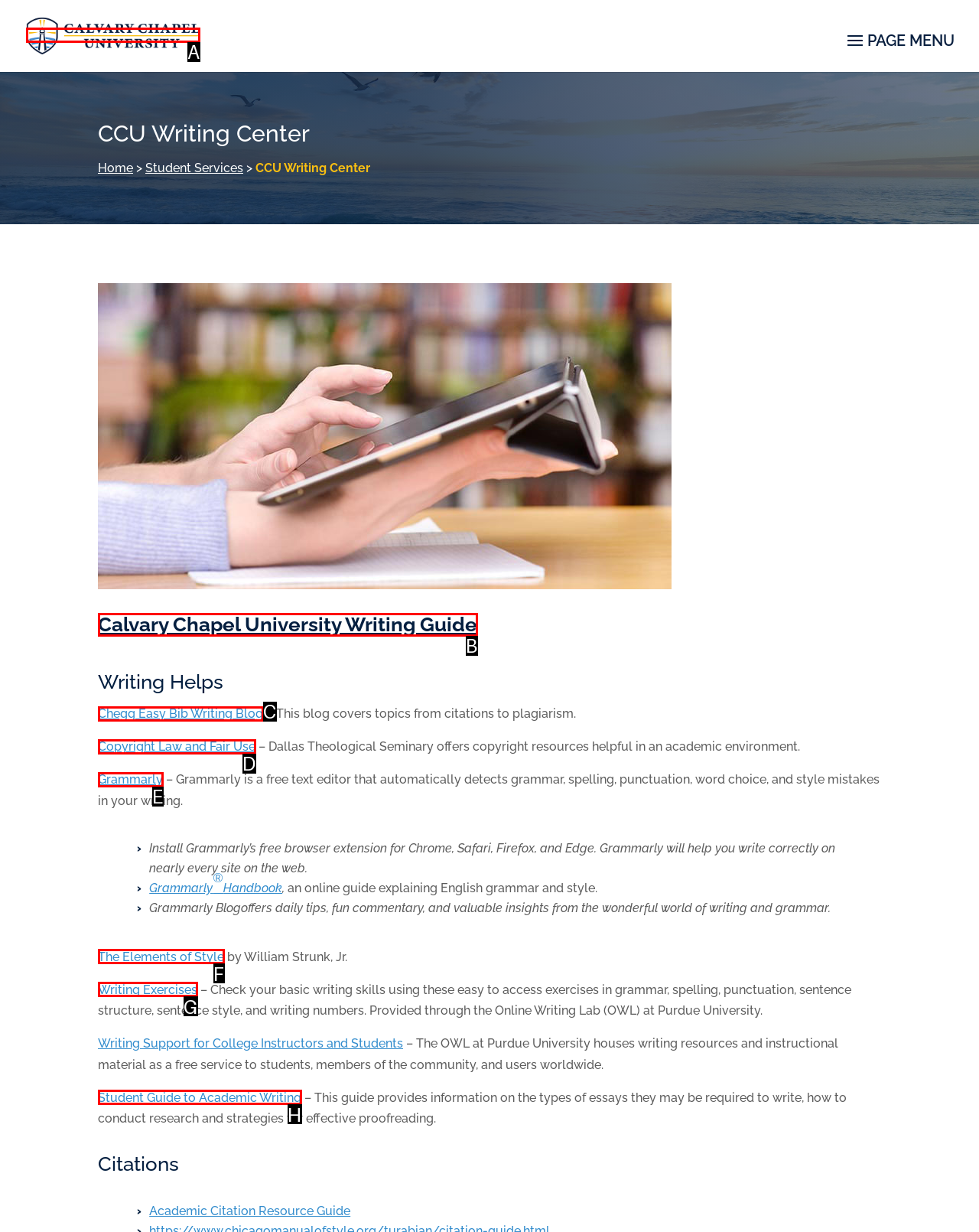Identify the UI element that corresponds to this description: Chegg Easy Bib Writing Blog
Respond with the letter of the correct option.

C